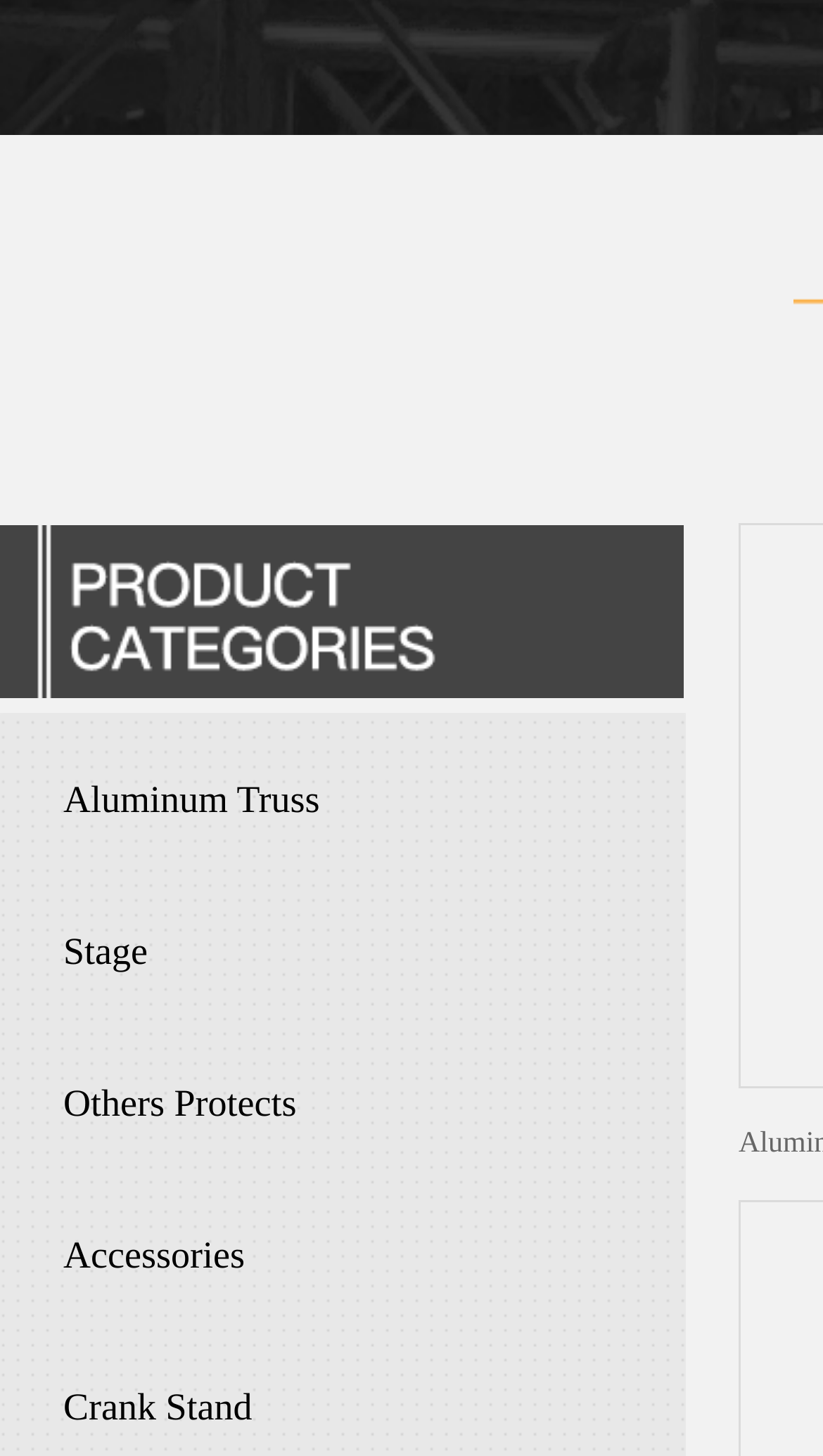Could you highlight the region that needs to be clicked to execute the instruction: "browse Accessories"?

[0.051, 0.837, 0.833, 0.887]